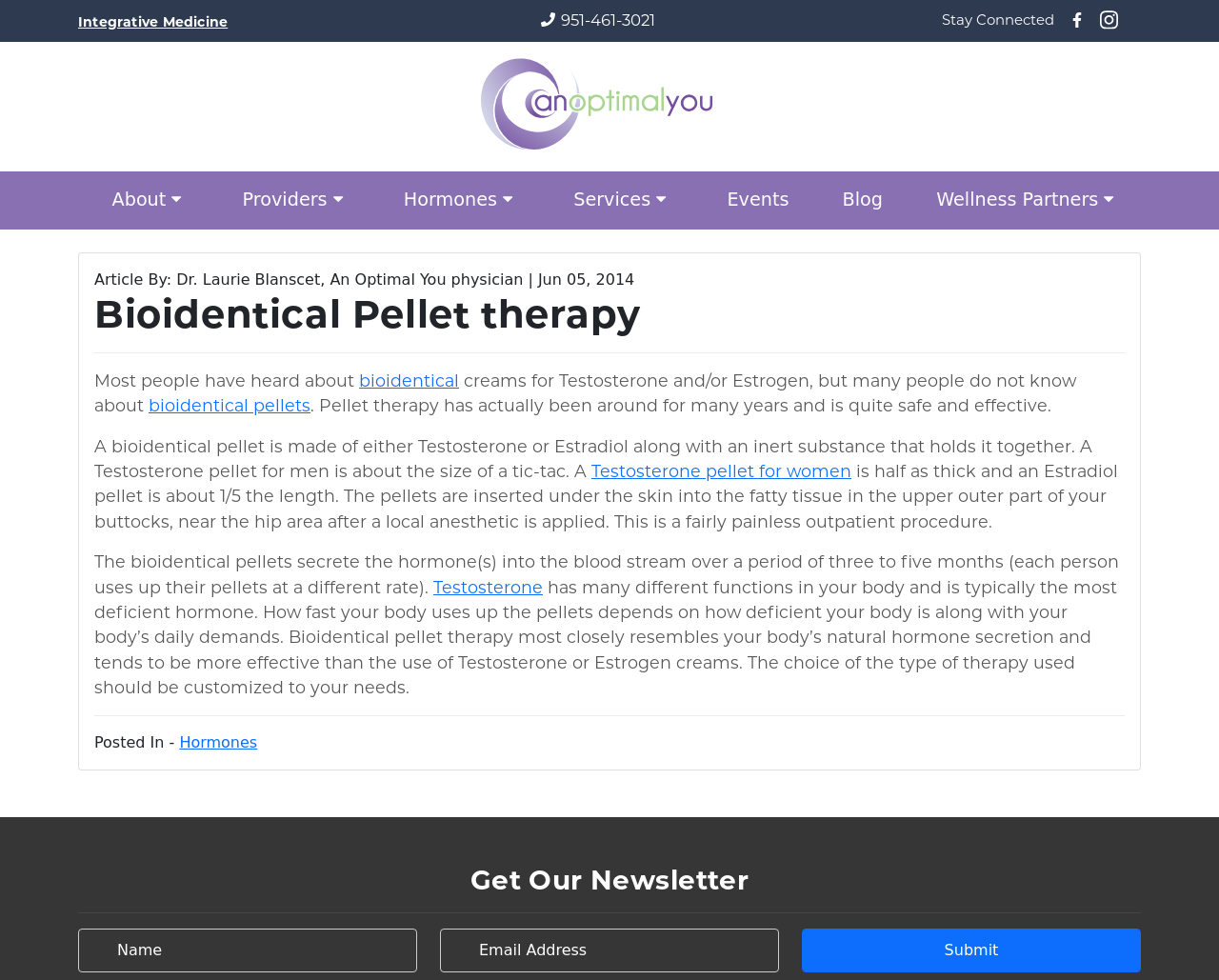What is the main heading displayed on the webpage? Please provide the text.

Bioidentical Pellet therapy